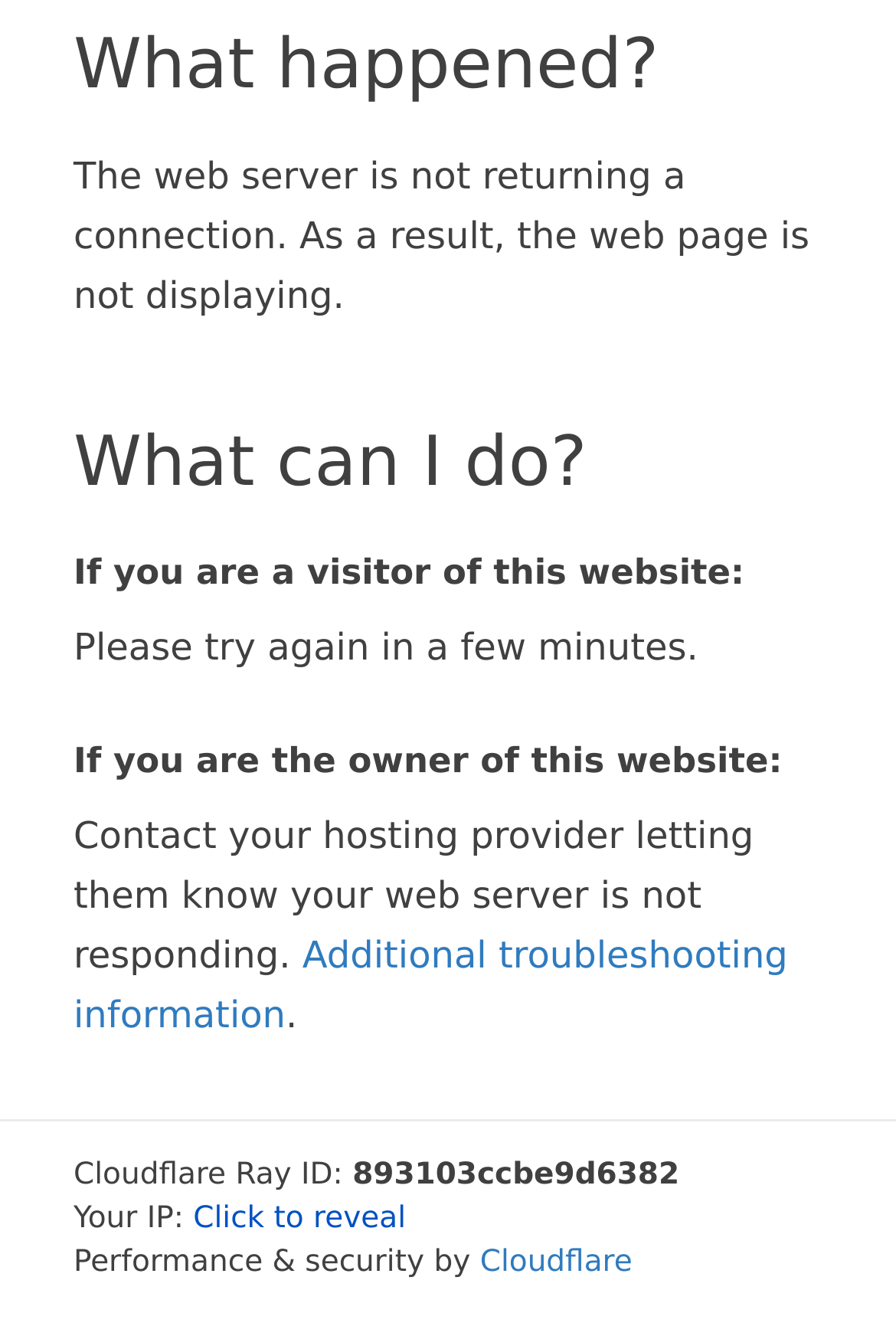What should a visitor of this website do?
Please provide a comprehensive and detailed answer to the question.

According to the webpage, if a visitor encounters this issue, they should try again in a few minutes. This instruction is provided in the StaticText element with the text 'Please try again in a few minutes.'